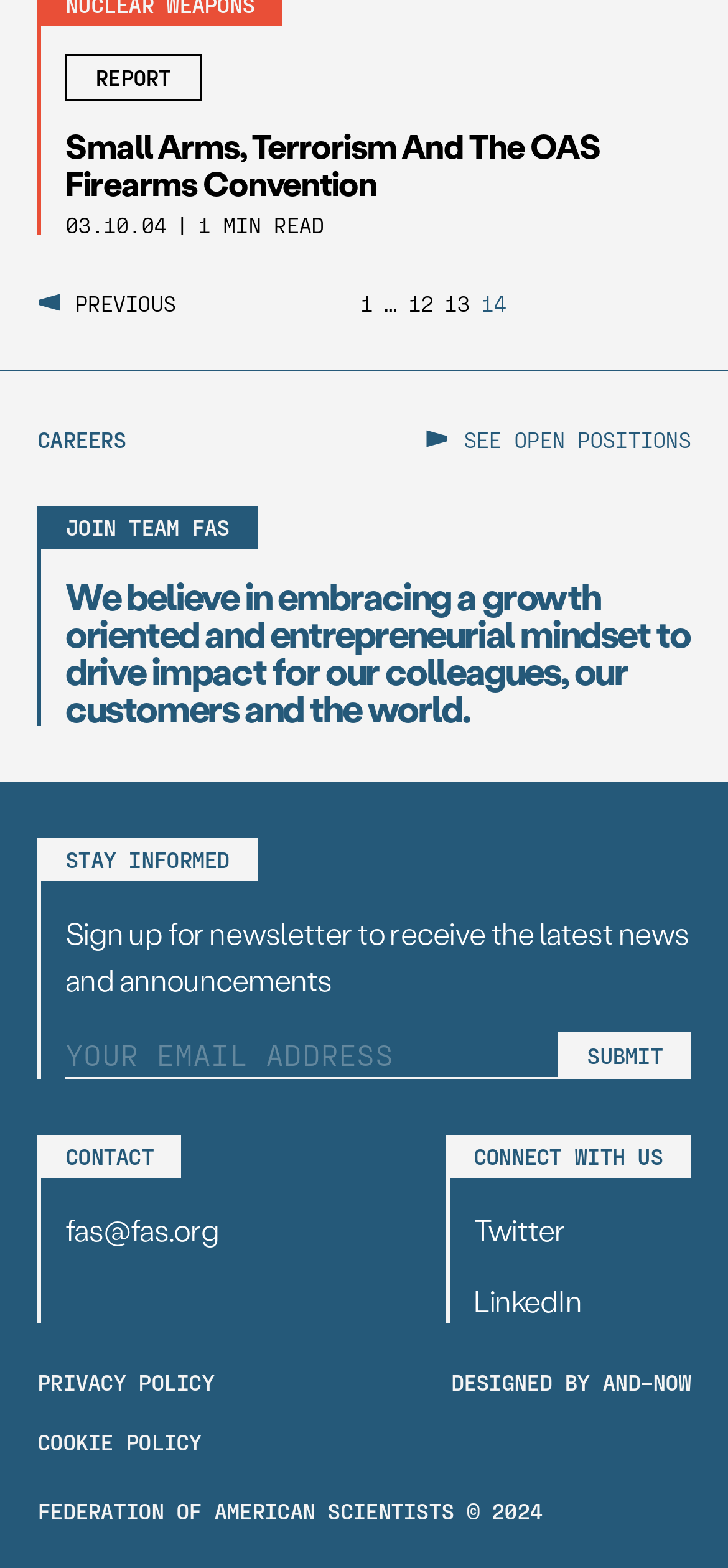Specify the bounding box coordinates of the element's region that should be clicked to achieve the following instruction: "Follow us on Twitter". The bounding box coordinates consist of four float numbers between 0 and 1, in the format [left, top, right, bottom].

[0.65, 0.771, 0.777, 0.796]